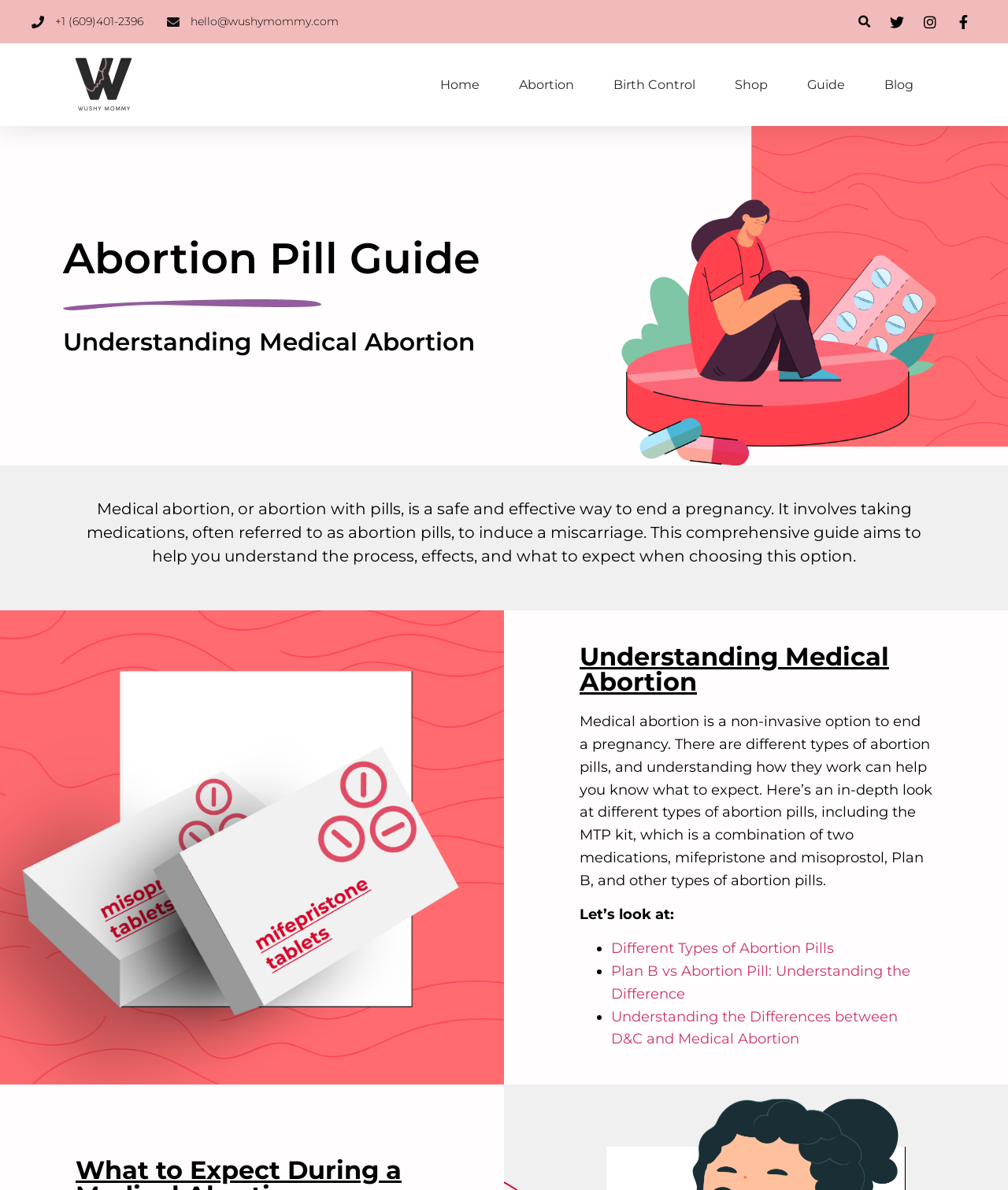Identify the bounding box coordinates of the specific part of the webpage to click to complete this instruction: "Read about Gatorland".

None